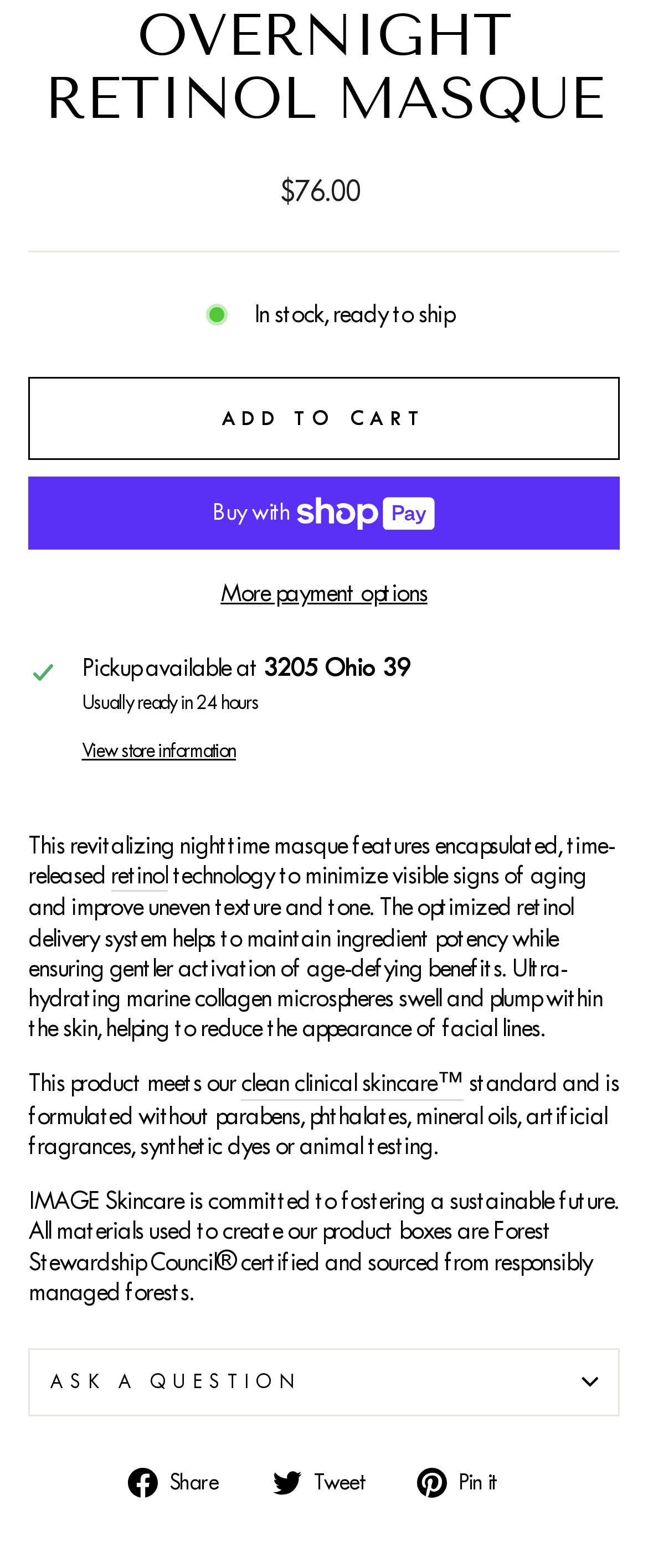Identify the bounding box for the UI element described as: "retinol". Ensure the coordinates are four float numbers between 0 and 1, formatted as [left, top, right, bottom].

[0.171, 0.549, 0.258, 0.569]